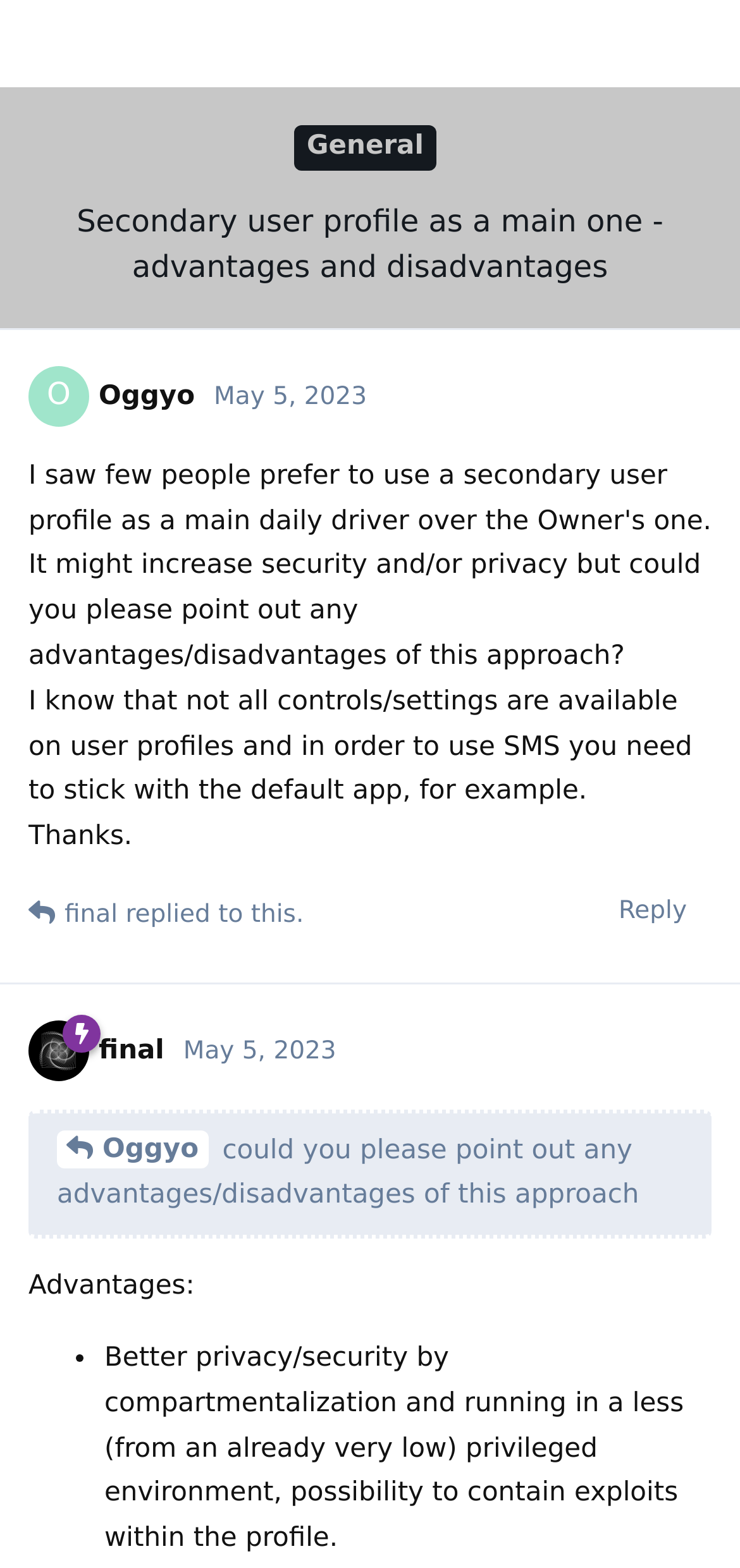Please identify the bounding box coordinates of the element's region that should be clicked to execute the following instruction: "Contact us". The bounding box coordinates must be four float numbers between 0 and 1, i.e., [left, top, right, bottom].

None